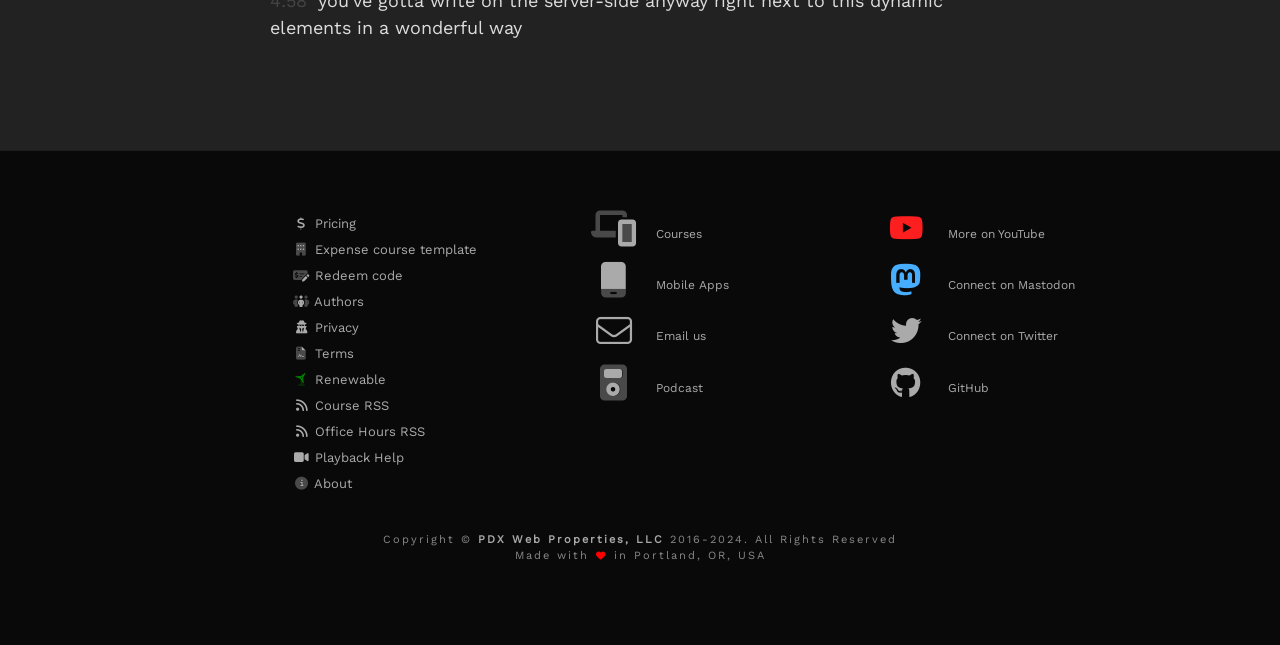What is the purpose of the link with the icon uf56c?
Provide a concise answer using a single word or phrase based on the image.

Terms